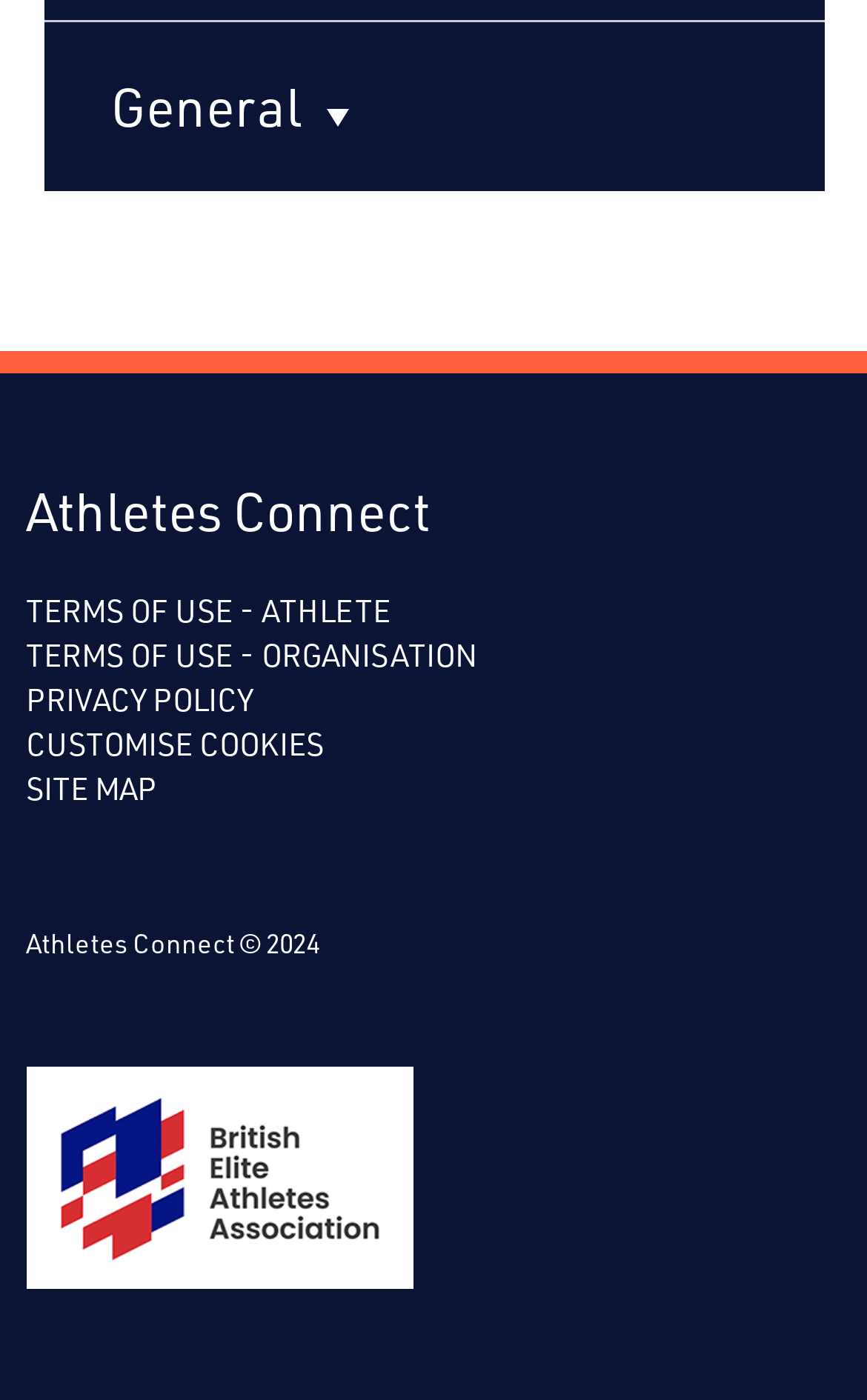Use a single word or phrase to answer this question: 
What is the name of the association?

BEAA